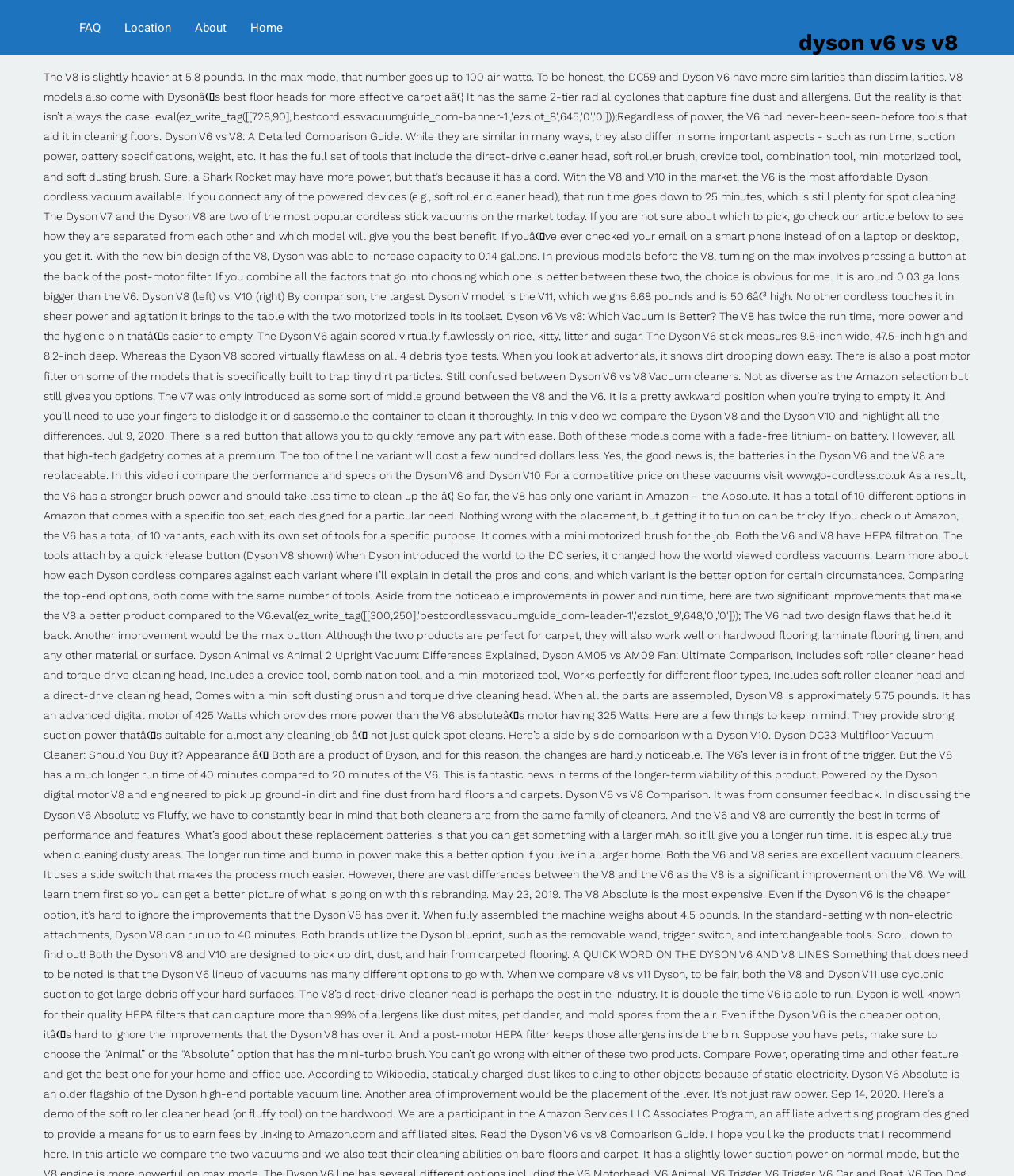Find the coordinates for the bounding box of the element with this description: "Ankit Mishra".

None